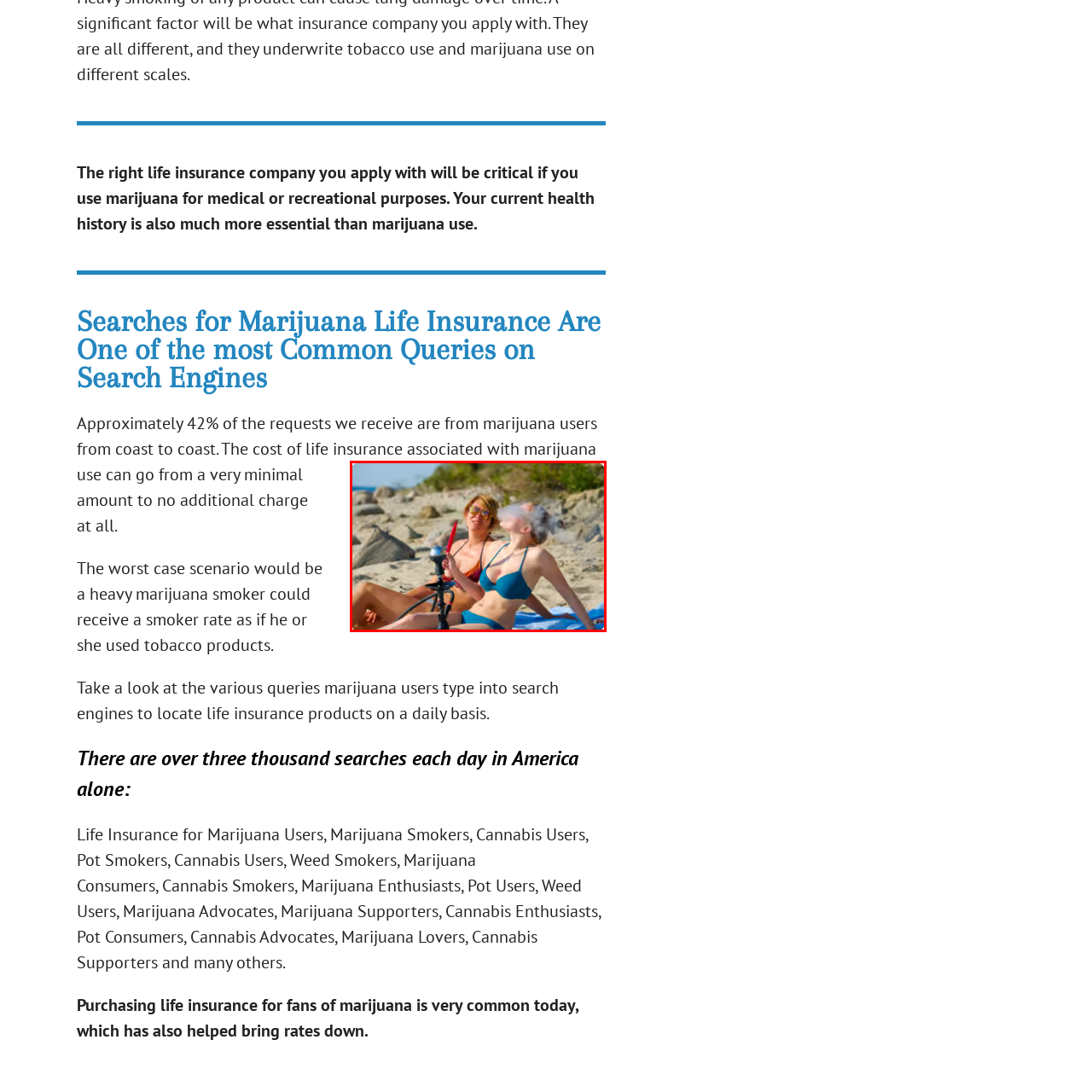Look at the image within the red outlined box, How many women are present in the image? Provide a one-word or brief phrase answer.

Two